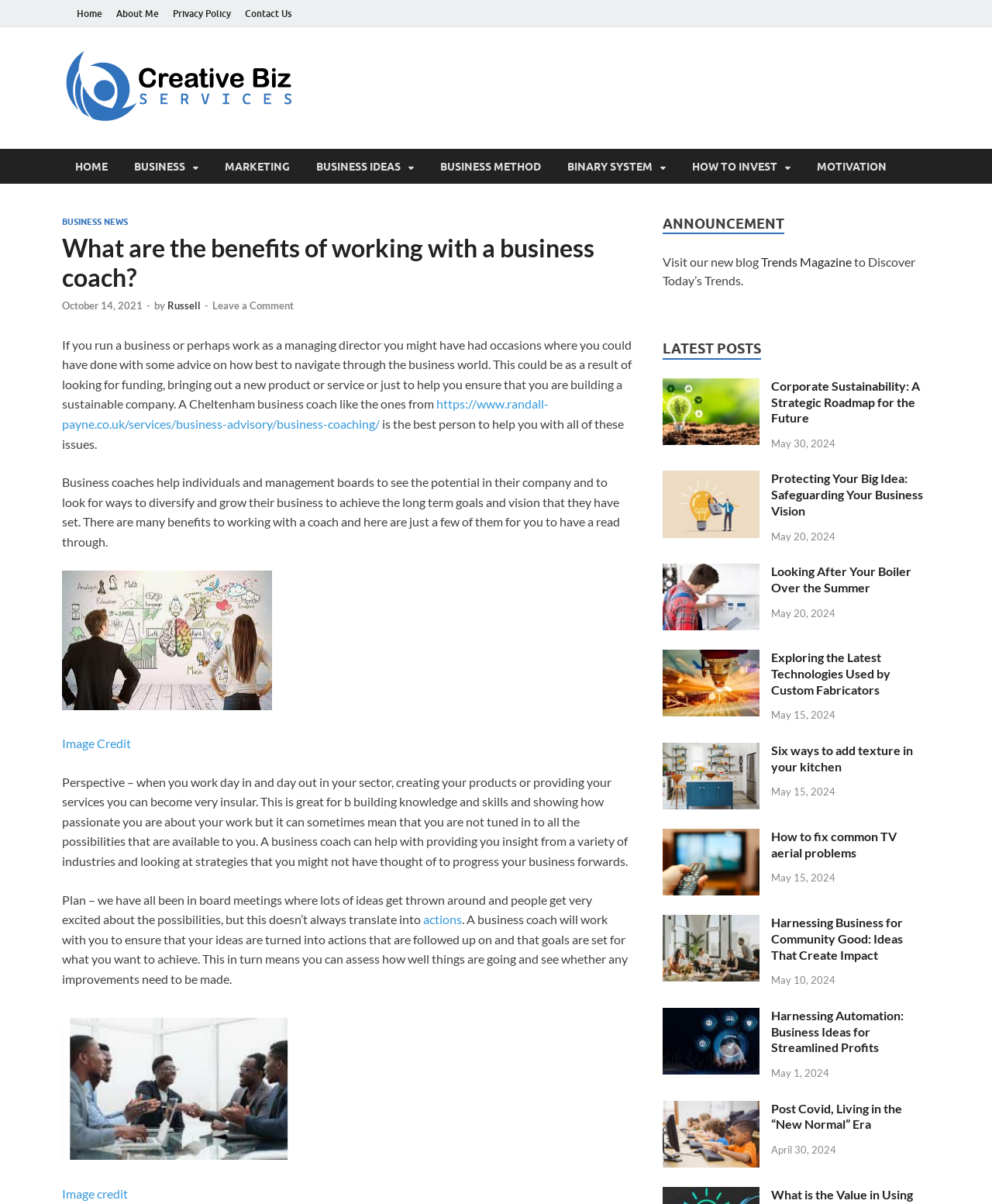What is the title of the latest post?
Provide an in-depth and detailed answer to the question.

The latest post is listed under the 'LATEST POSTS' section, and the title of the post is 'What are the future trends in corporate sustainability', which is a link to the full article.